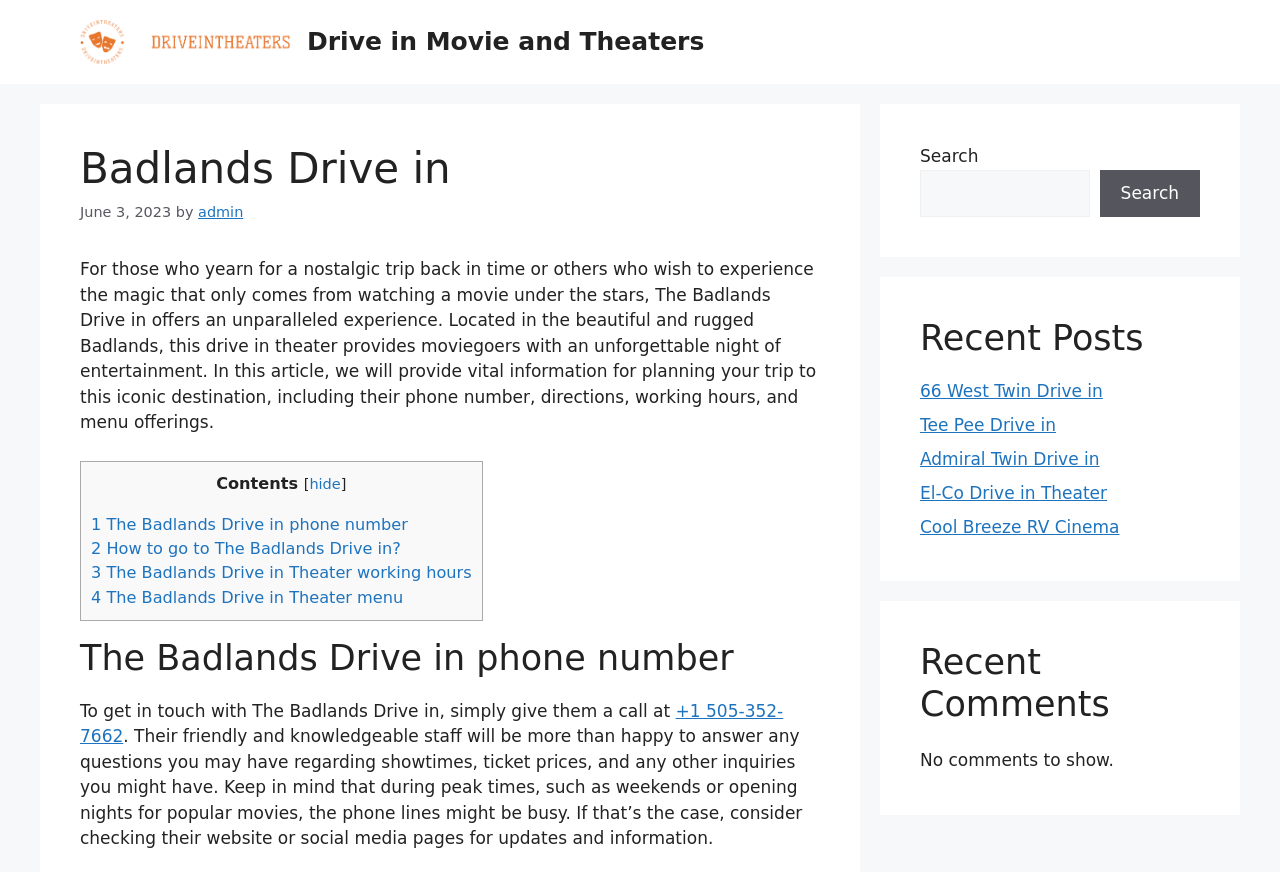Can you pinpoint the bounding box coordinates for the clickable element required for this instruction: "Visit the Badlands Drive in website"? The coordinates should be four float numbers between 0 and 1, i.e., [left, top, right, bottom].

[0.062, 0.036, 0.227, 0.059]